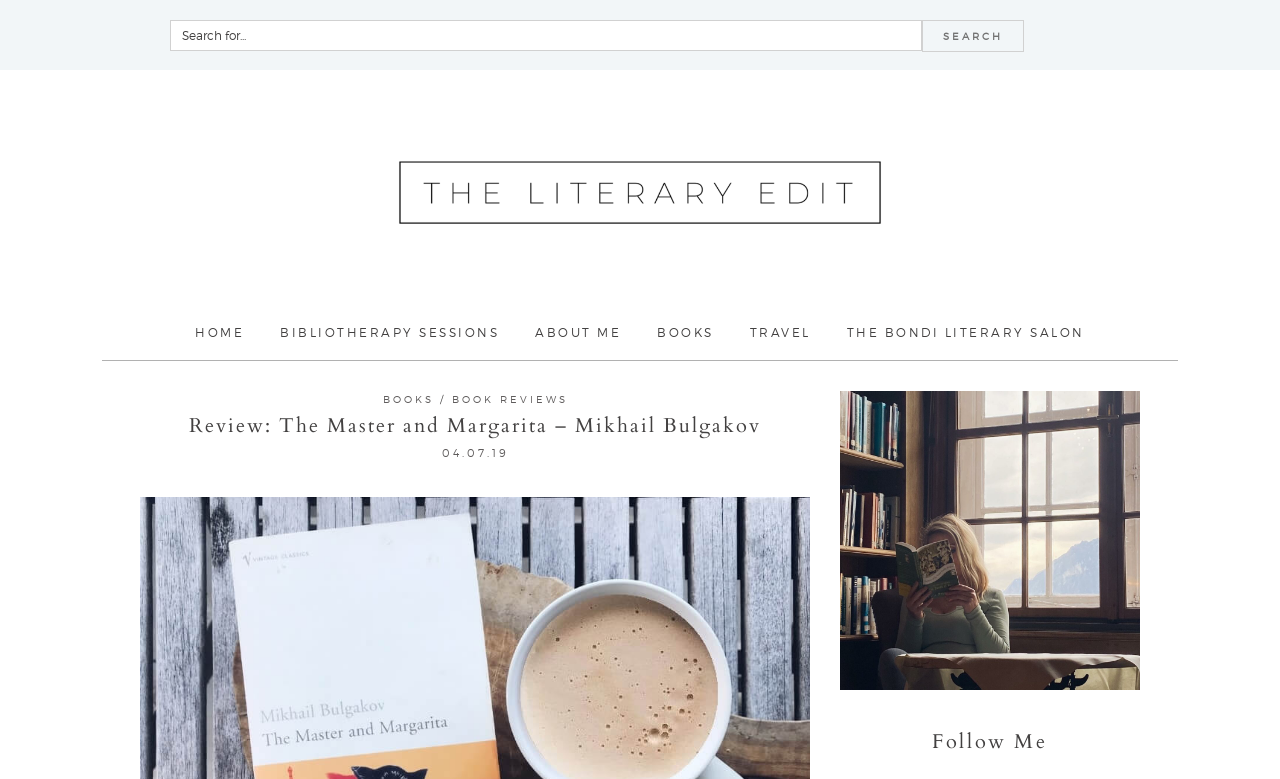Please find the bounding box coordinates of the element's region to be clicked to carry out this instruction: "Search for a book".

[0.133, 0.026, 0.72, 0.065]